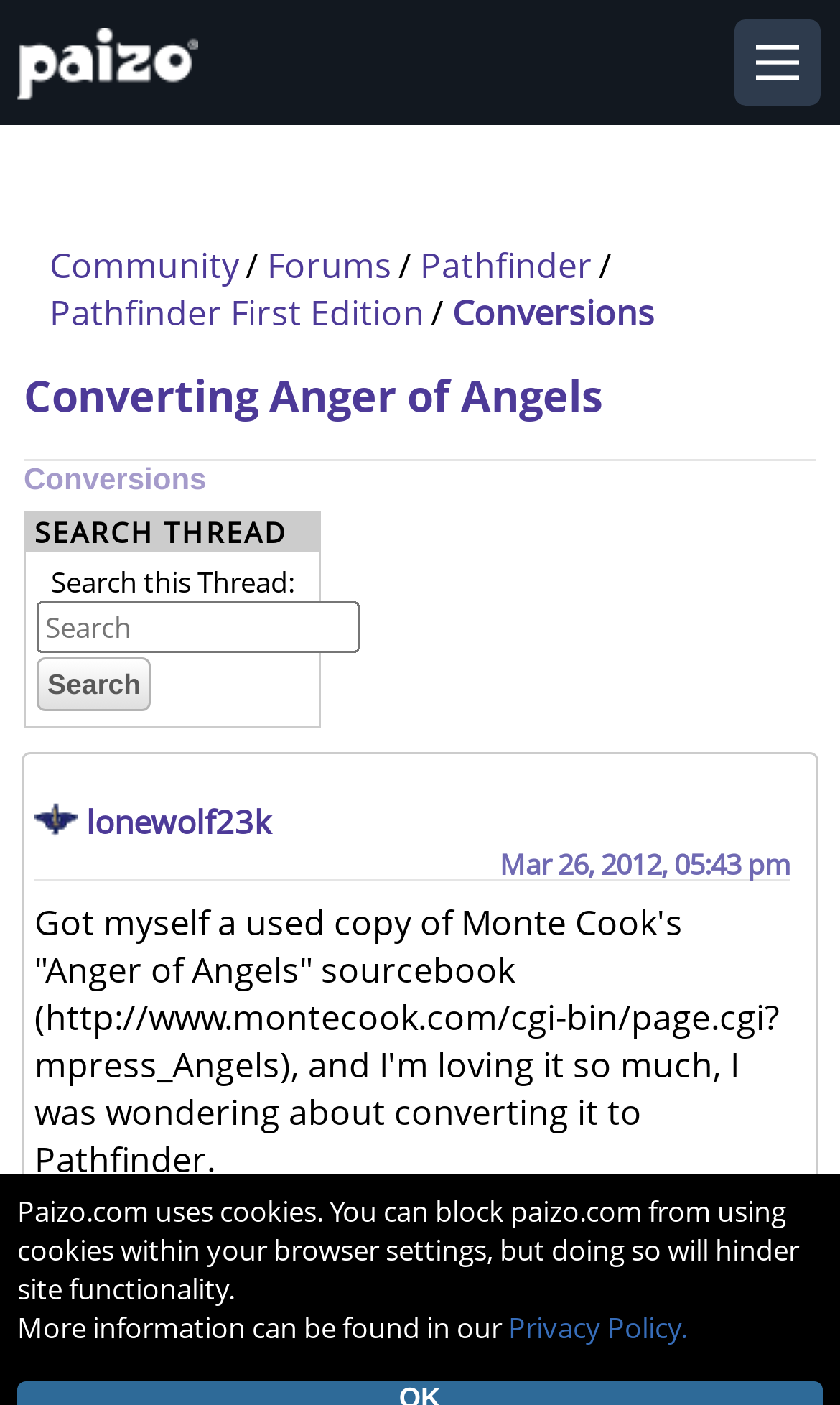Identify the bounding box coordinates for the UI element that matches this description: "Pathfinder First Edition".

[0.059, 0.206, 0.505, 0.239]